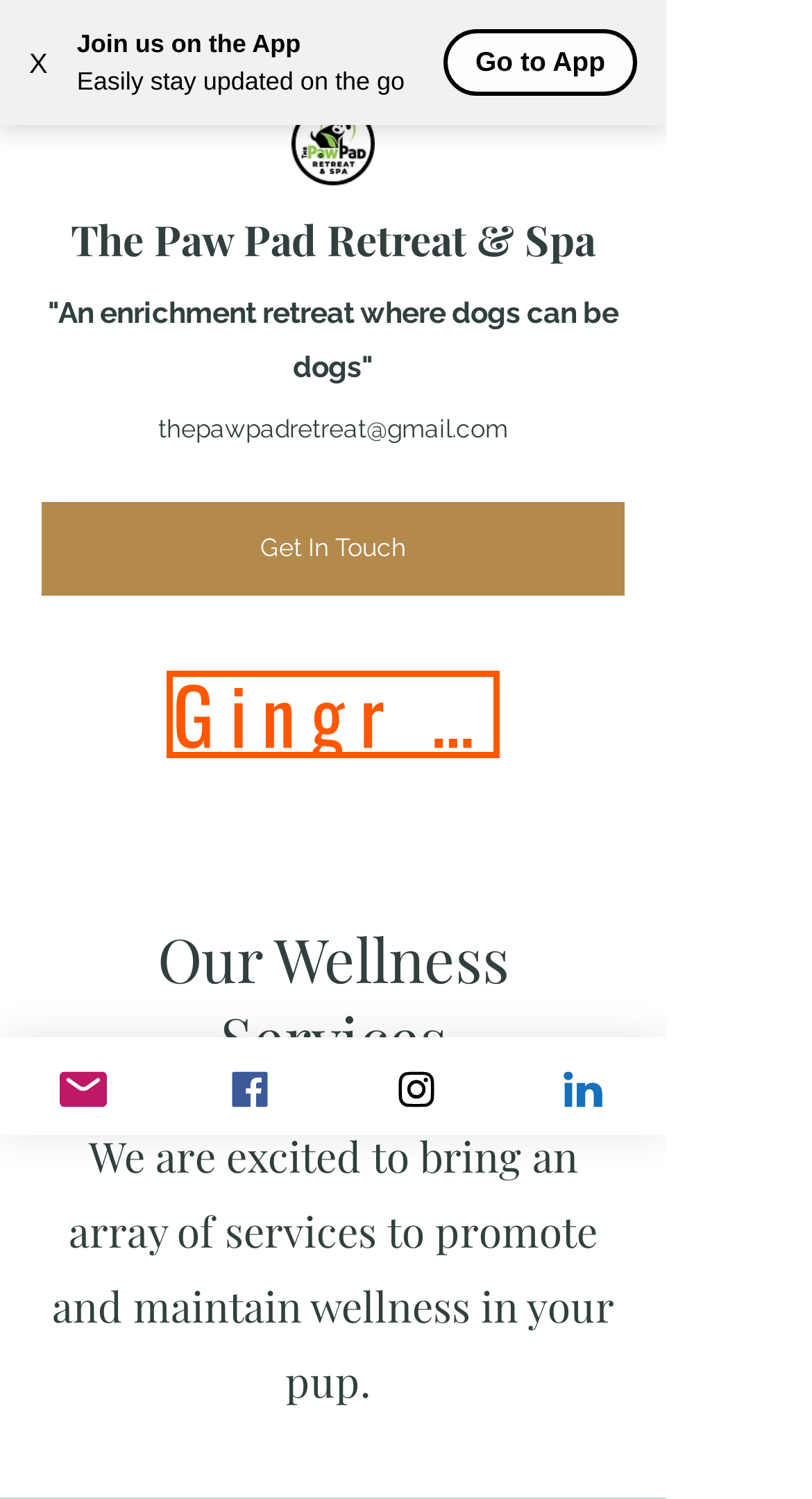Please locate the bounding box coordinates of the element's region that needs to be clicked to follow the instruction: "Open navigation menu". The bounding box coordinates should be provided as four float numbers between 0 and 1, i.e., [left, top, right, bottom].

[0.679, 0.0, 0.782, 0.056]